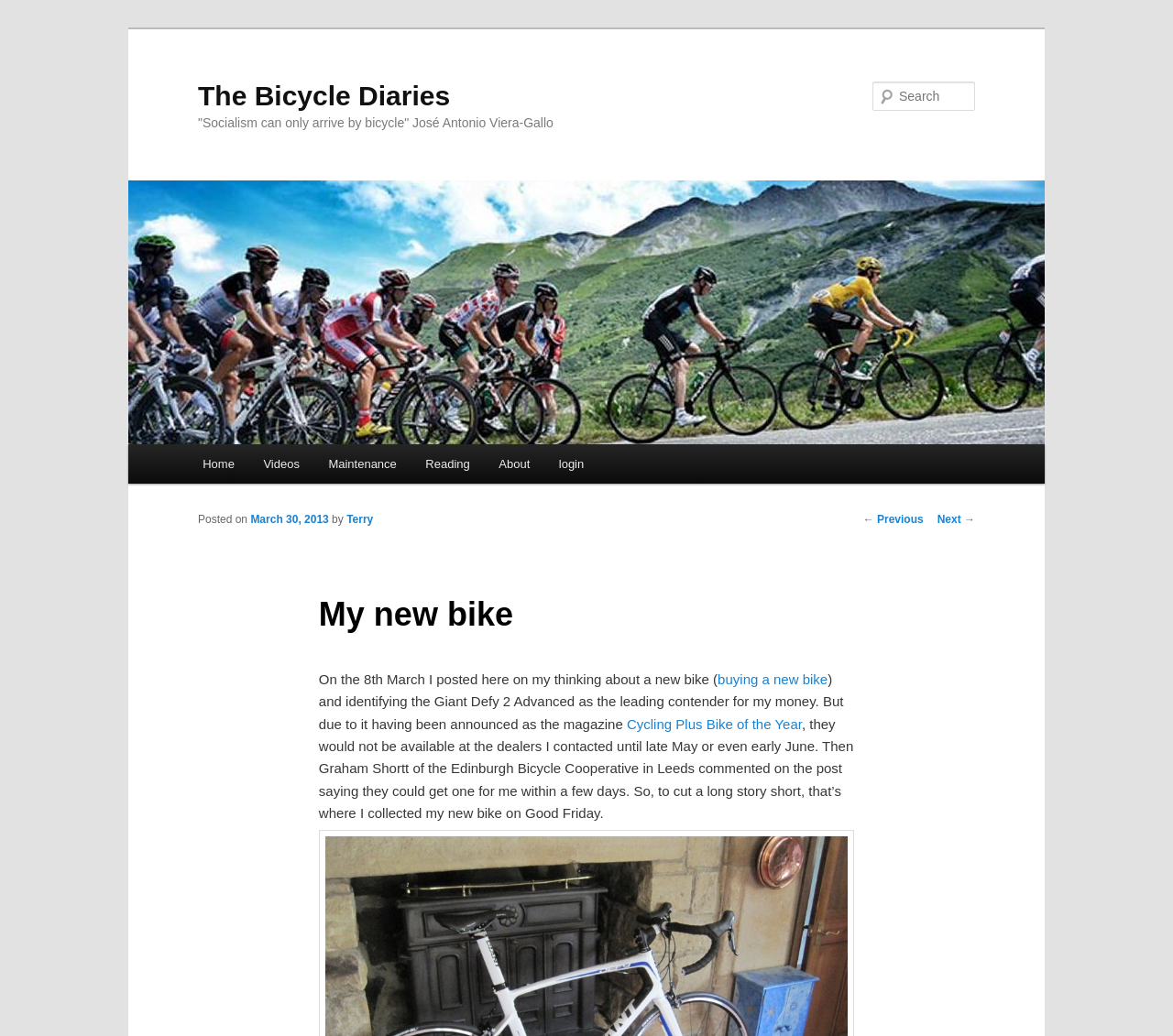Can you provide the bounding box coordinates for the element that should be clicked to implement the instruction: "Read the previous post"?

[0.736, 0.495, 0.787, 0.508]